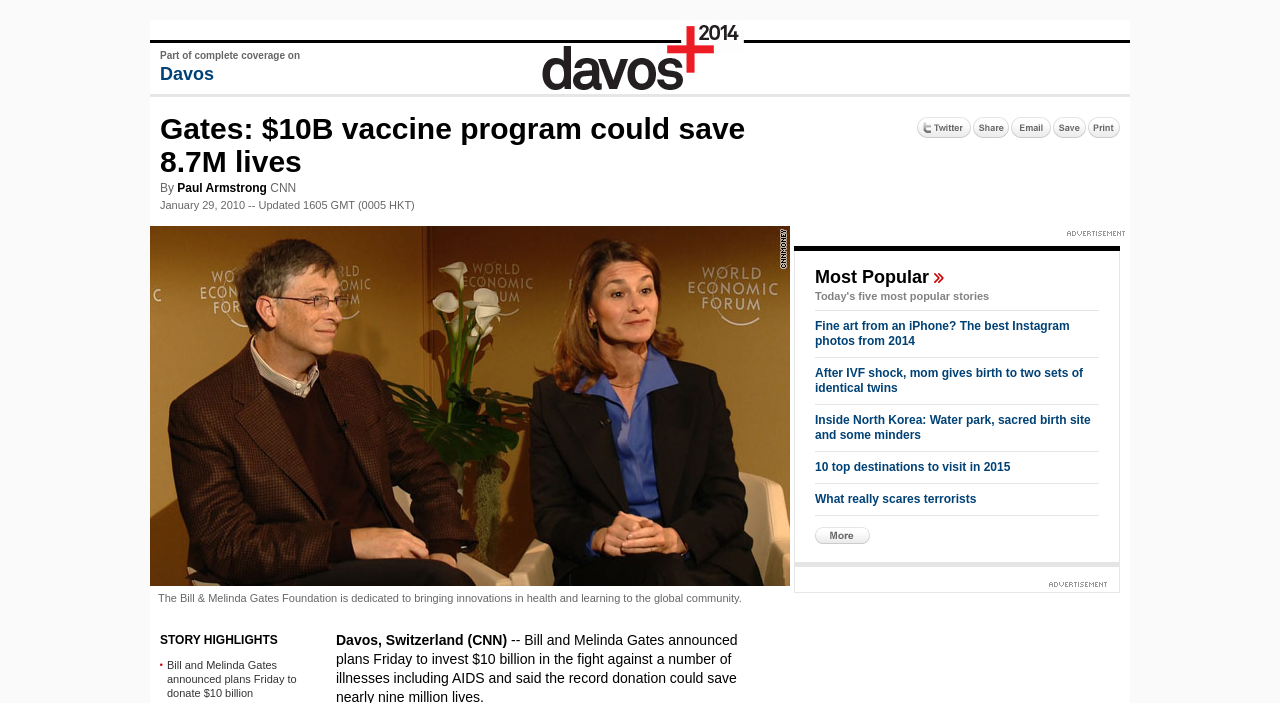Given the element description "What really scares terrorists" in the screenshot, predict the bounding box coordinates of that UI element.

[0.637, 0.7, 0.763, 0.72]